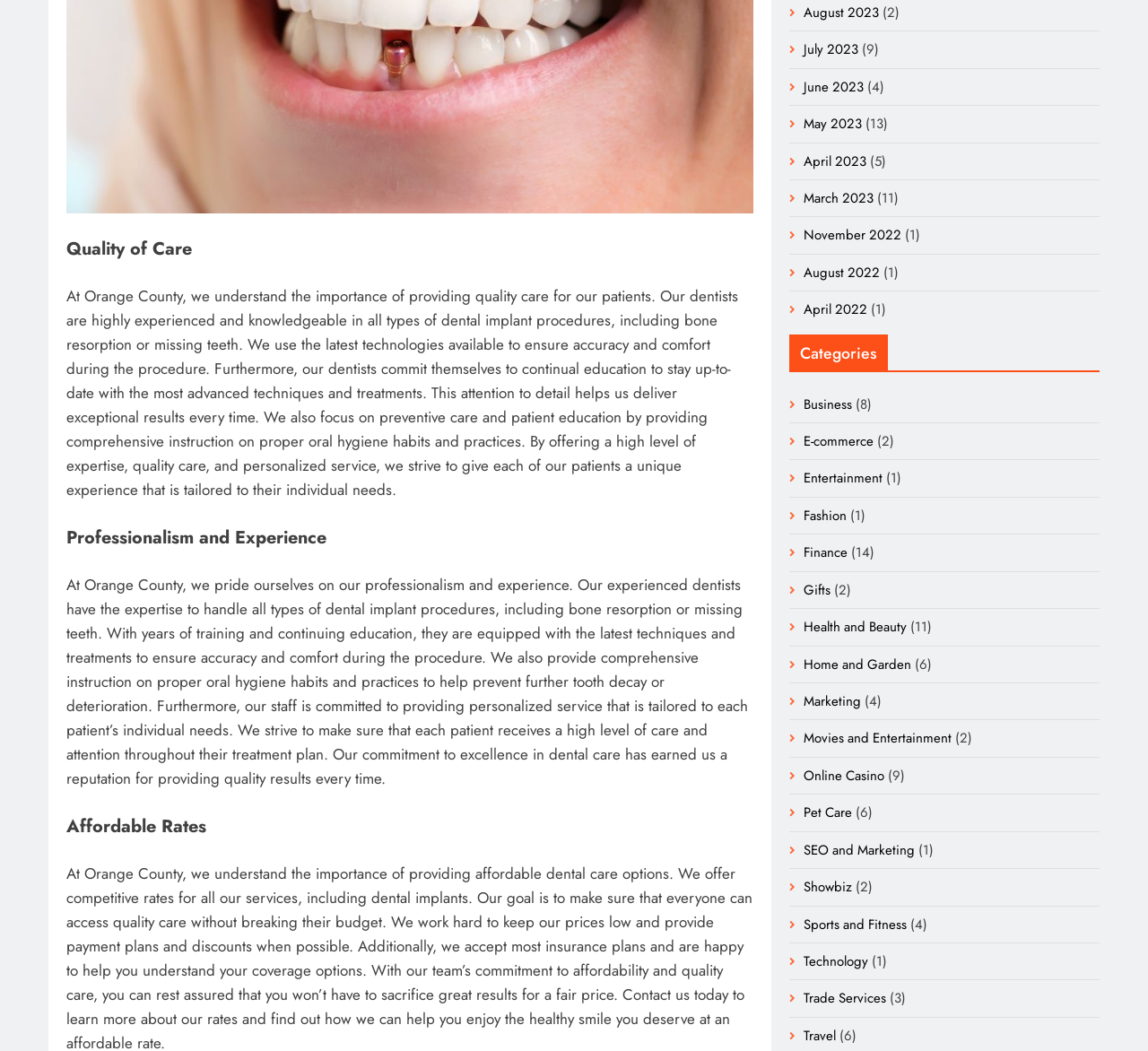What is the significance of the numbers in parentheses next to each category?
Respond to the question with a single word or phrase according to the image.

Number of articles